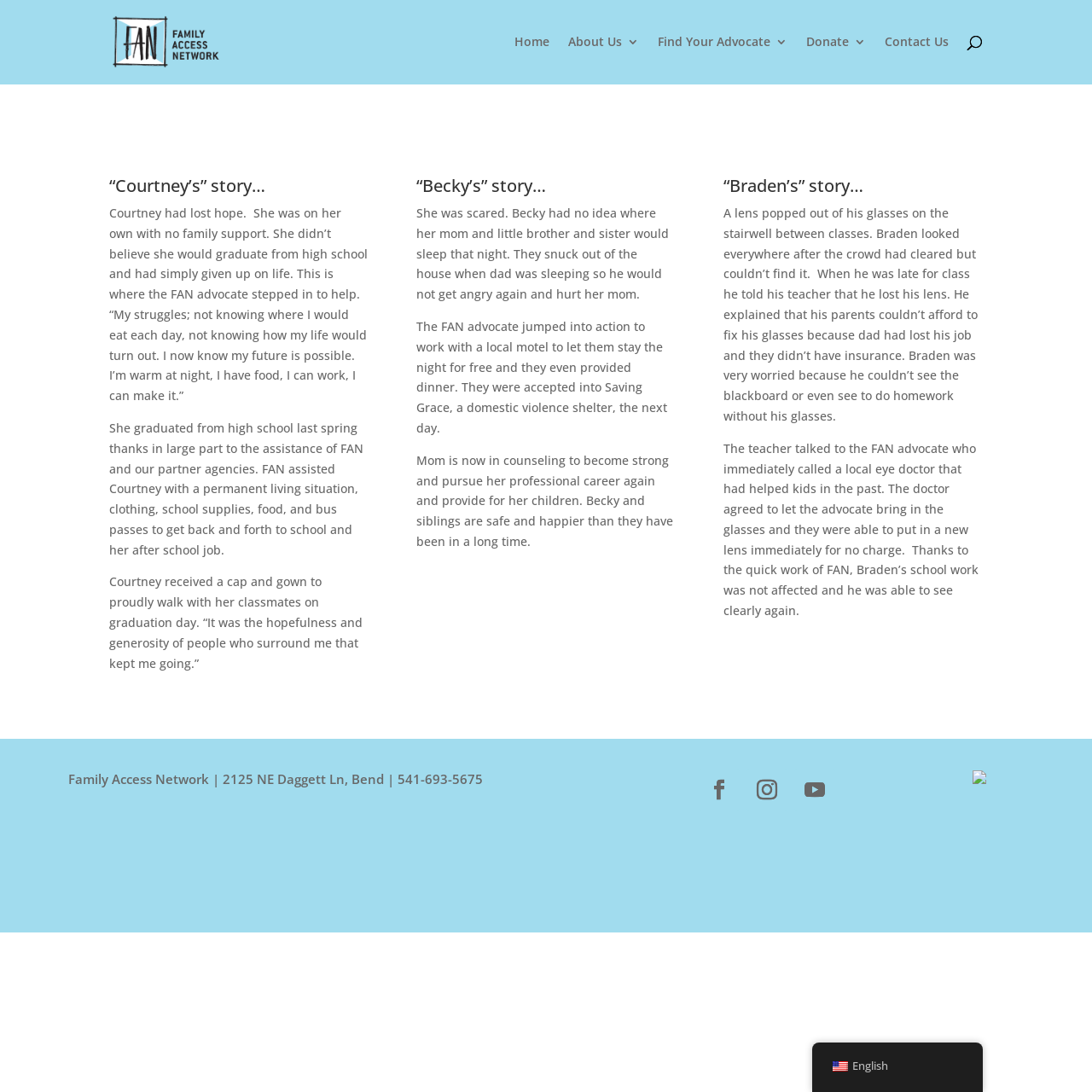Determine the bounding box coordinates for the area you should click to complete the following instruction: "Contact Us".

[0.81, 0.033, 0.869, 0.077]